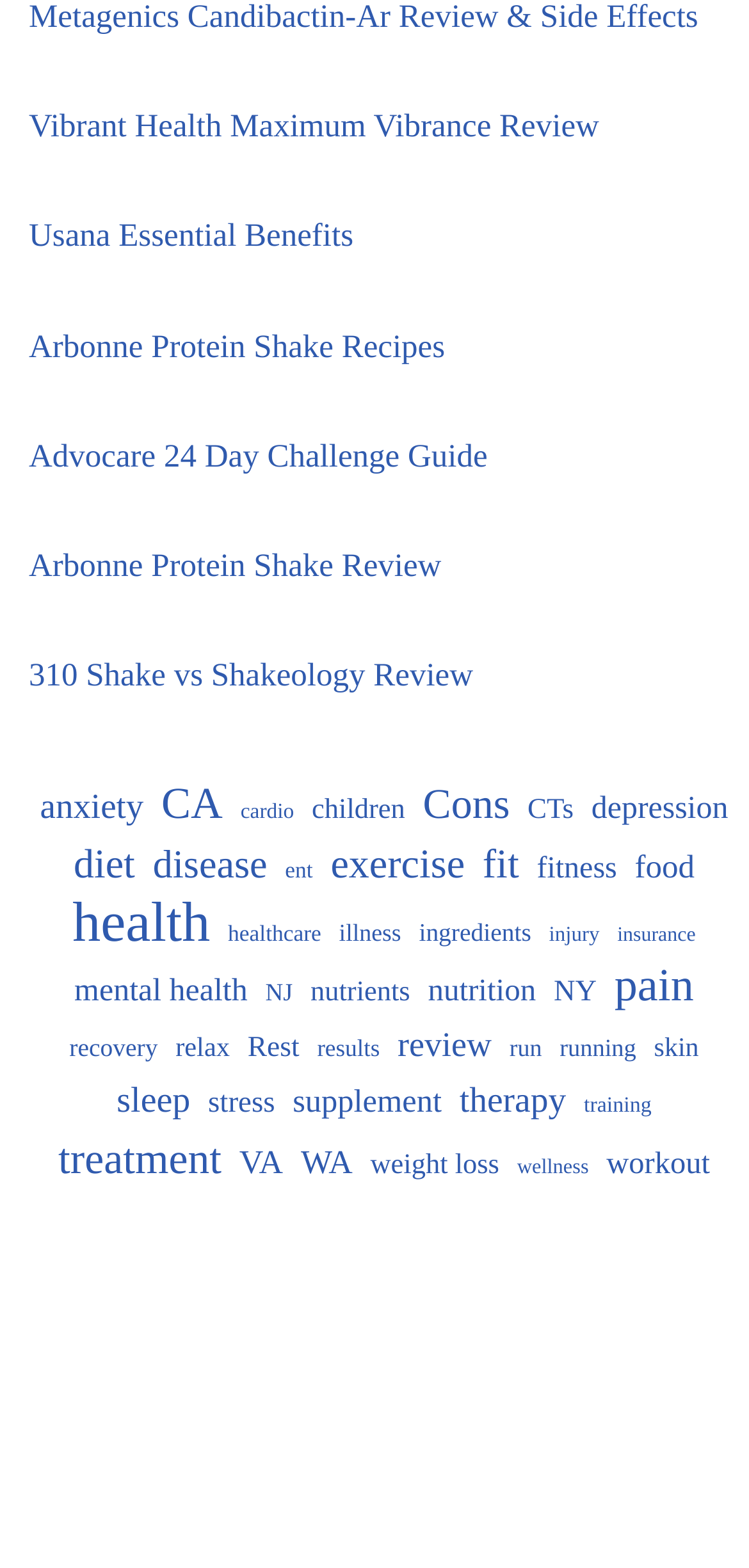Determine the bounding box coordinates of the clickable region to carry out the instruction: "Learn about weight loss".

[0.494, 0.728, 0.667, 0.761]